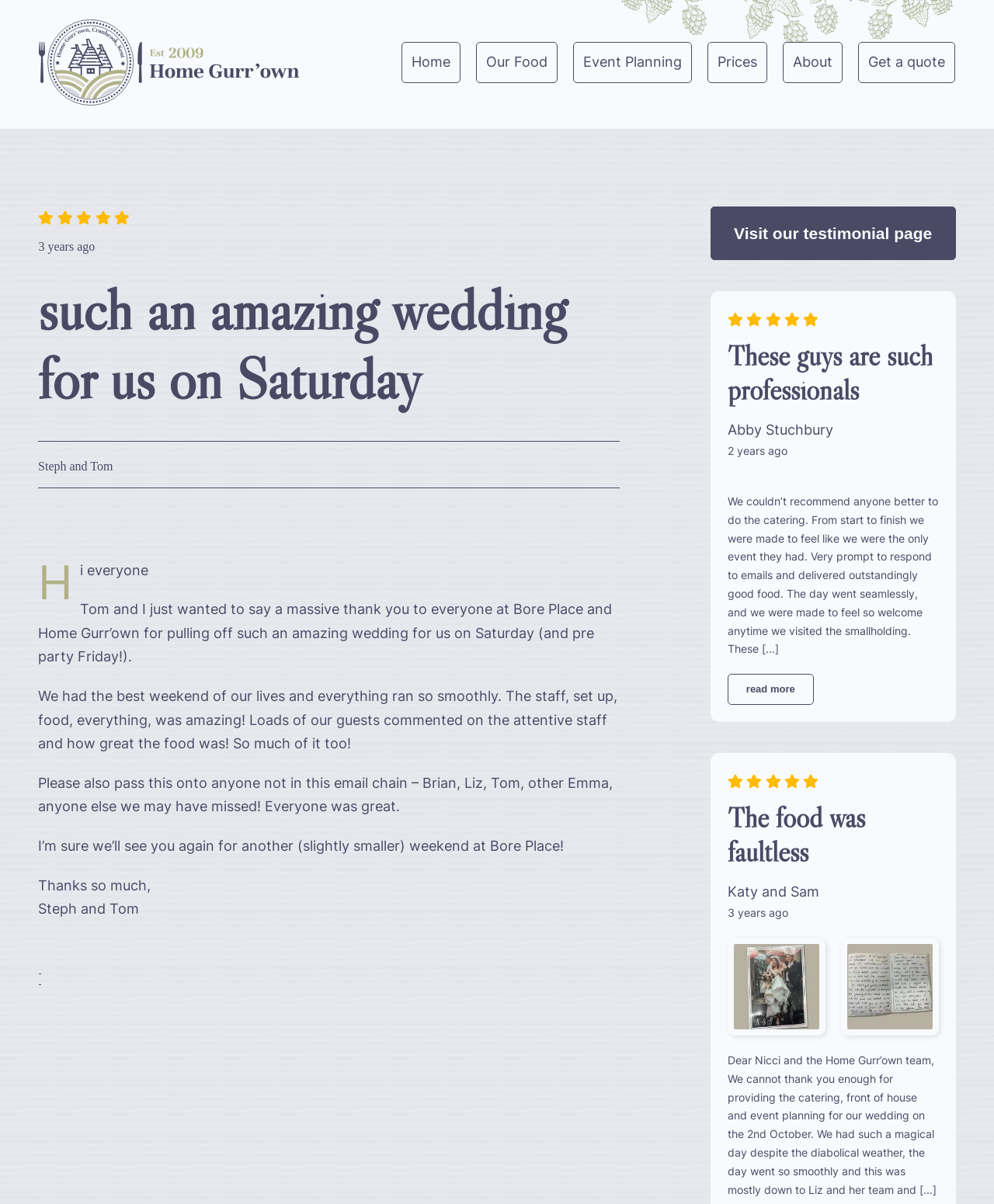Given the description "Go to Top", determine the bounding box of the corresponding UI element.

[0.059, 0.803, 0.096, 0.825]